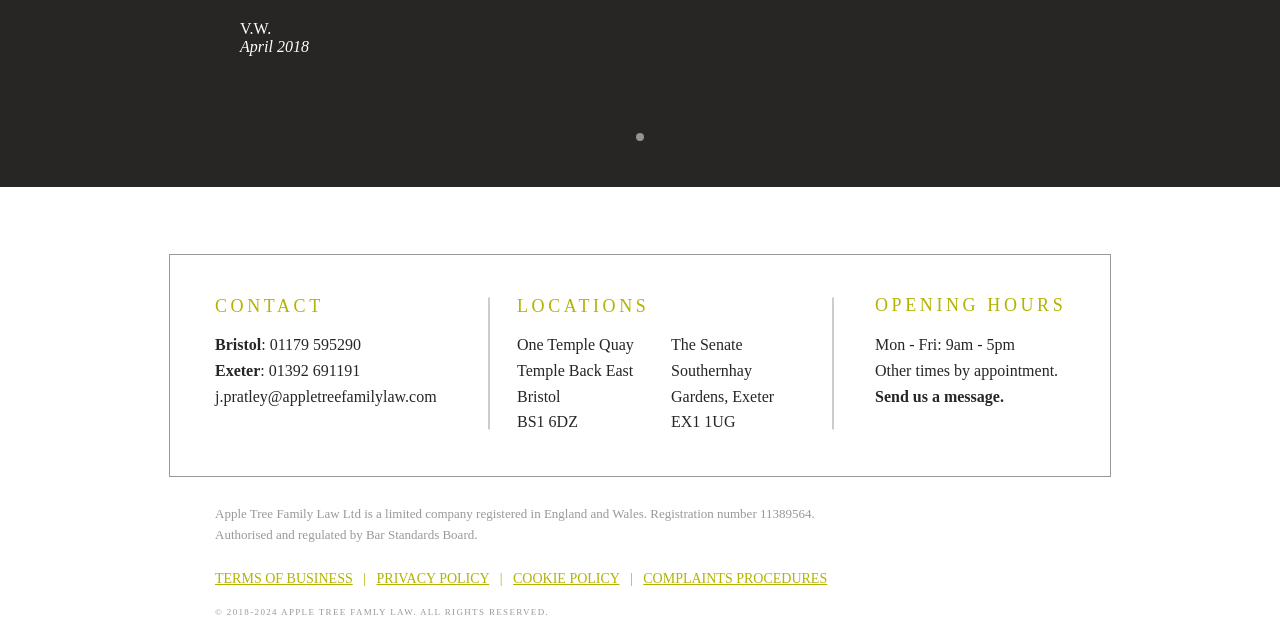Can you find the bounding box coordinates for the element that needs to be clicked to execute this instruction: "Go to 'Back to Top'"? The coordinates should be given as four float numbers between 0 and 1, i.e., [left, top, right, bottom].

[0.455, 0.347, 0.545, 0.382]